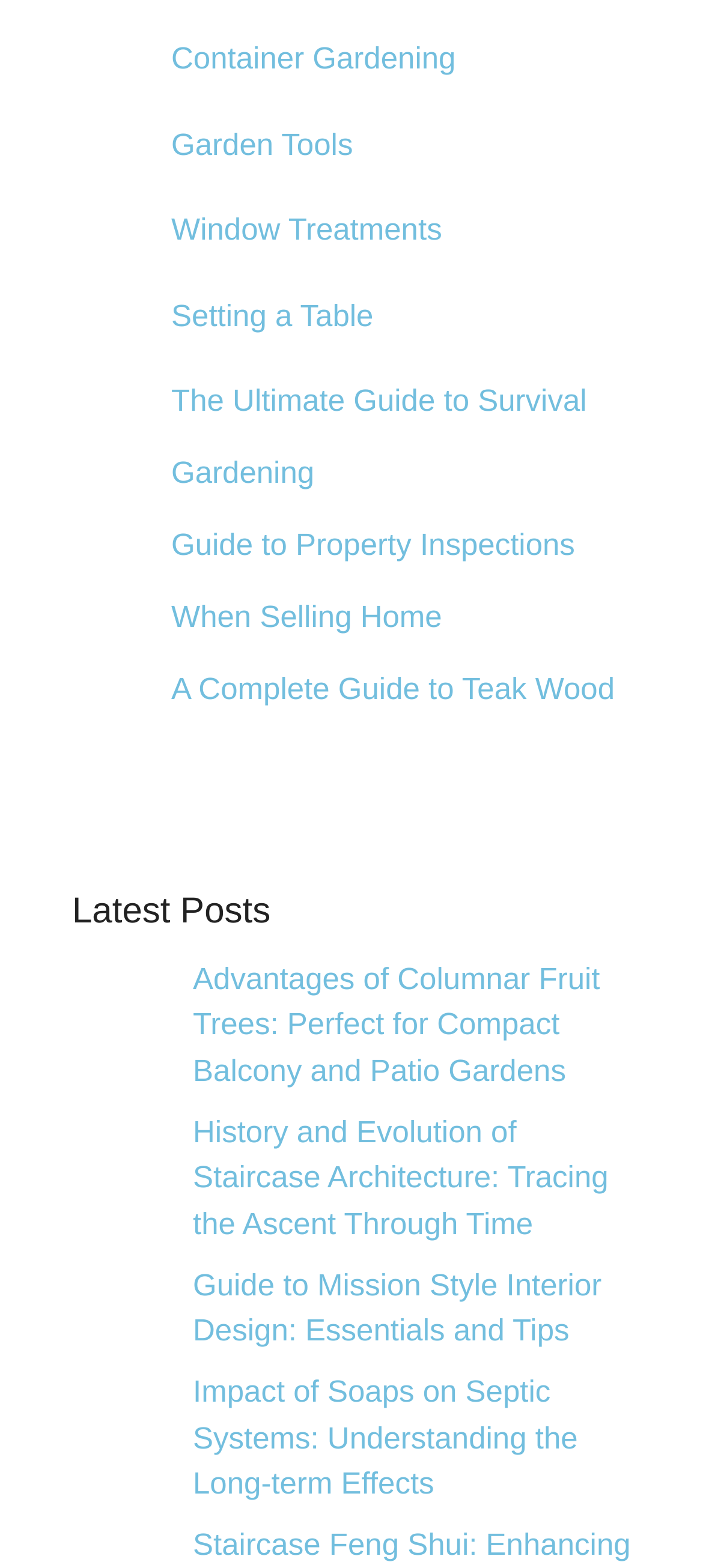Can you identify the bounding box coordinates of the clickable region needed to carry out this instruction: 'Read the guide to Mission Style Interior Design'? The coordinates should be four float numbers within the range of 0 to 1, stated as [left, top, right, bottom].

[0.103, 0.805, 0.231, 0.871]